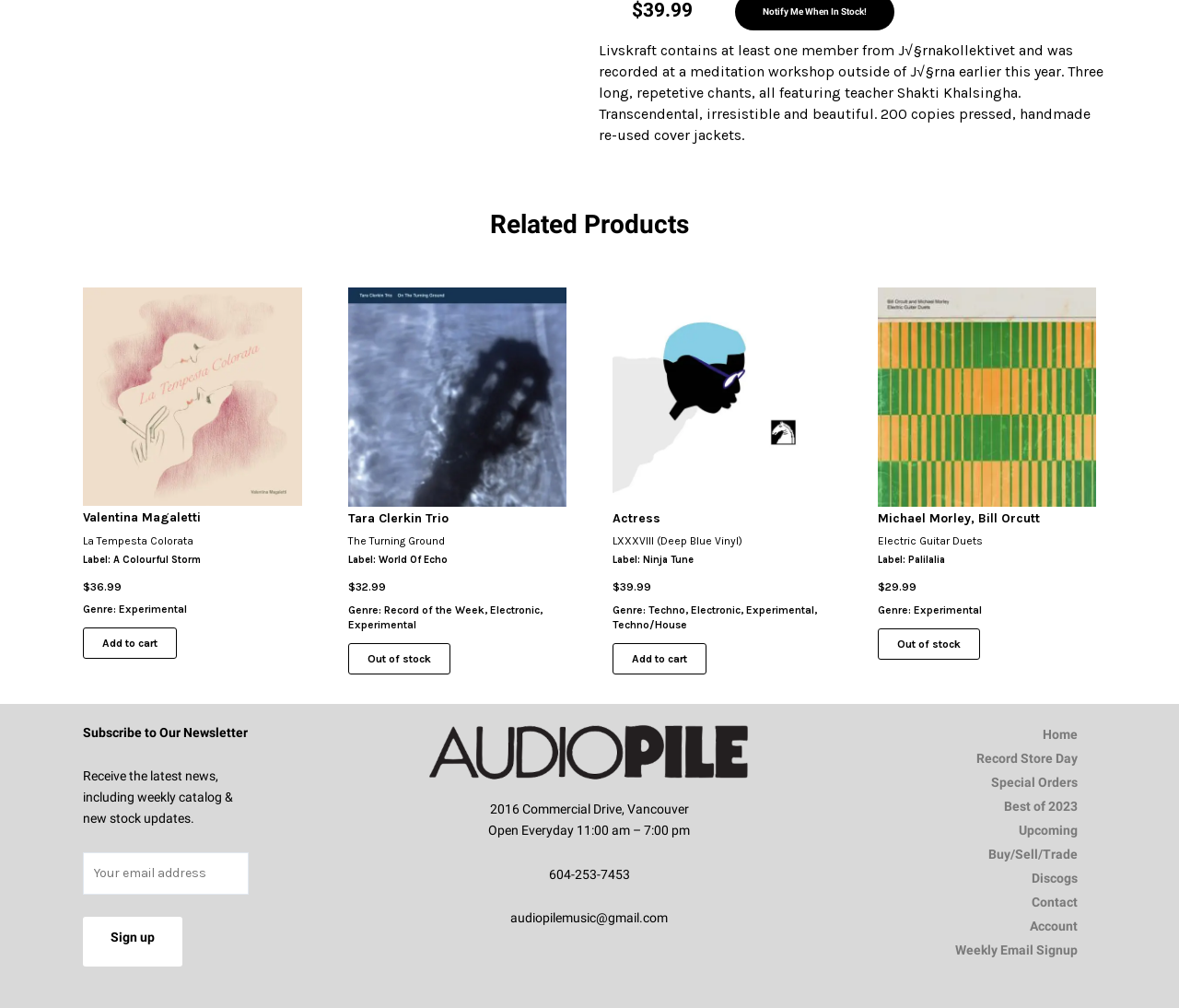Please determine the bounding box coordinates for the UI element described here. Use the format (top-left x, top-left y, bottom-right x, bottom-right y) with values bounded between 0 and 1: Electronic

[0.586, 0.546, 0.628, 0.558]